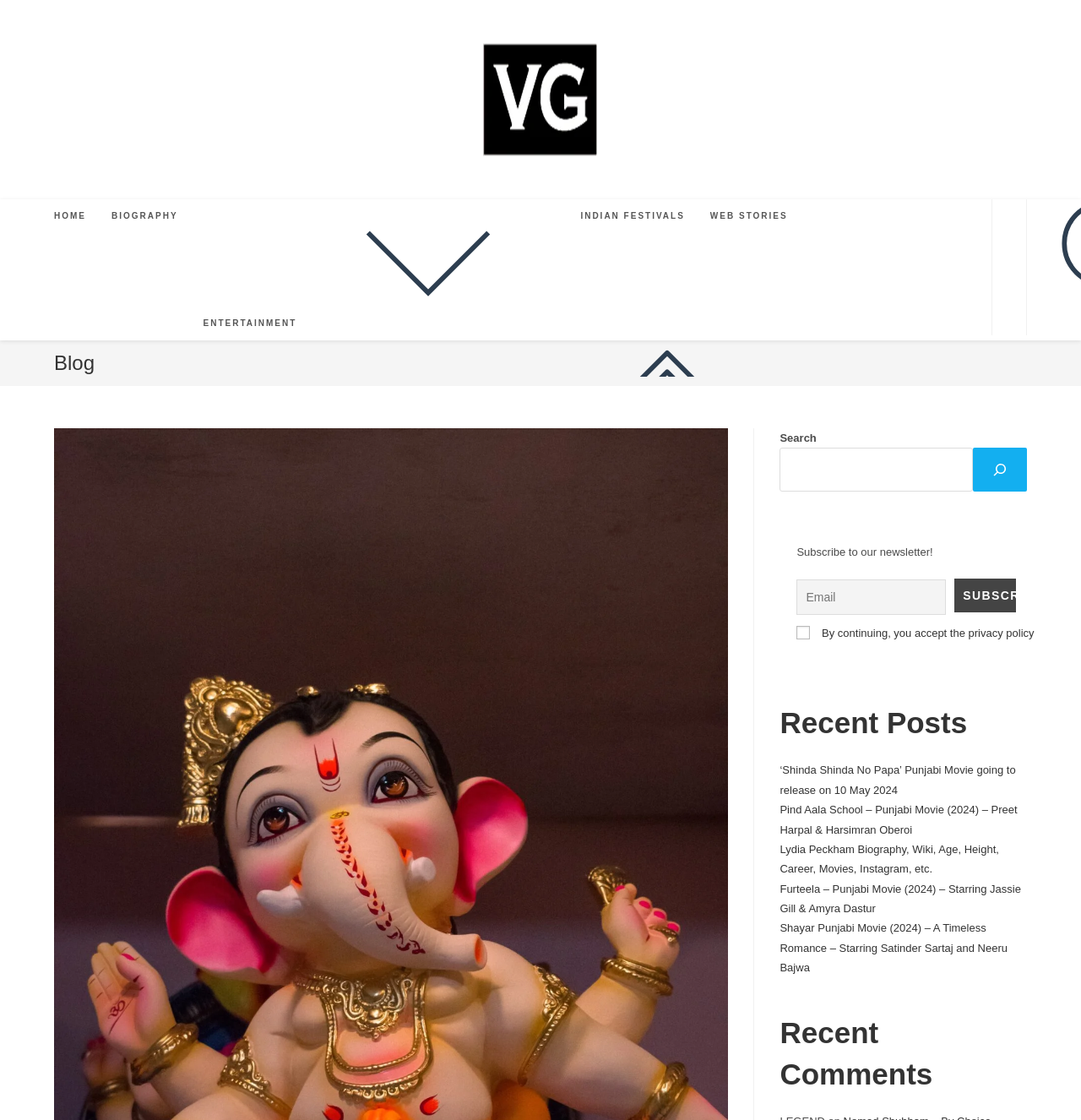Locate the bounding box coordinates of the element I should click to achieve the following instruction: "Click on the HOME link".

[0.038, 0.178, 0.091, 0.208]